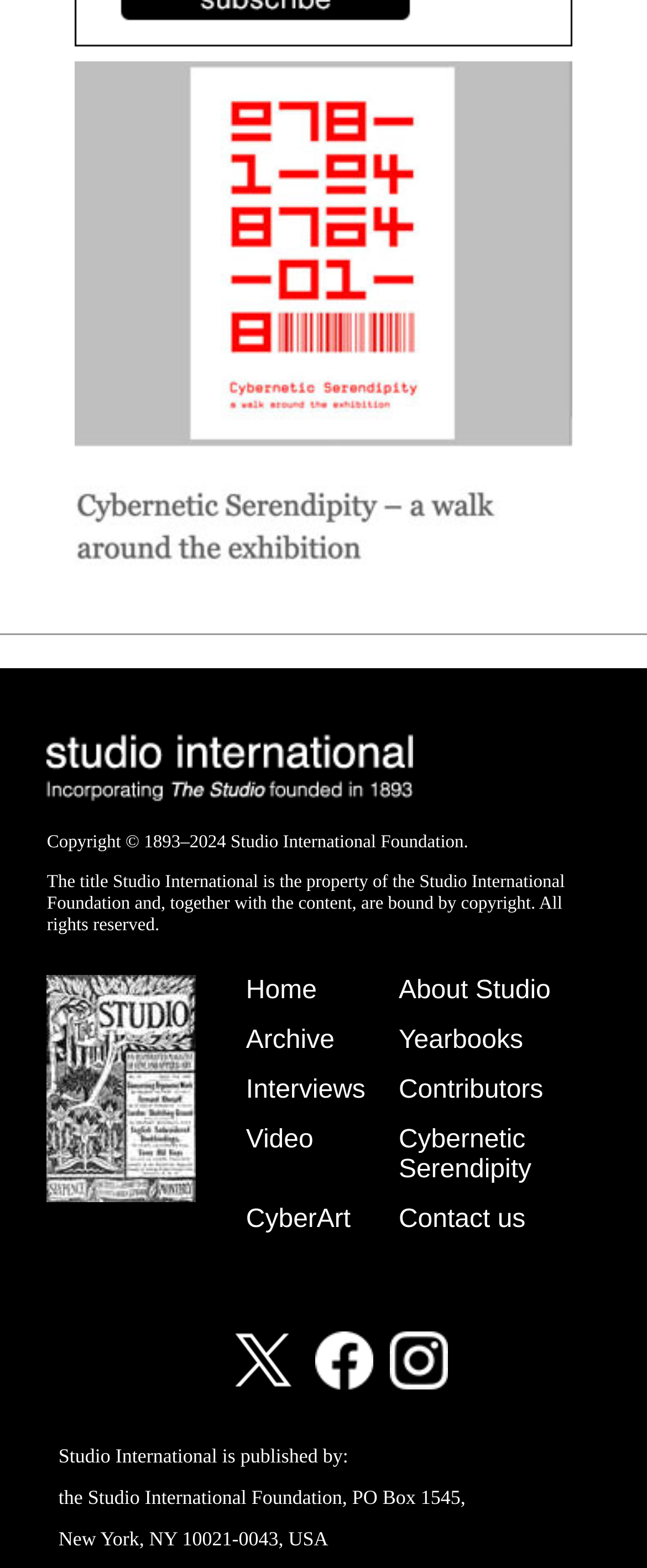Determine the bounding box coordinates for the element that should be clicked to follow this instruction: "Click the 'Home' link". The coordinates should be given as four float numbers between 0 and 1, in the format [left, top, right, bottom].

[0.38, 0.623, 0.49, 0.641]